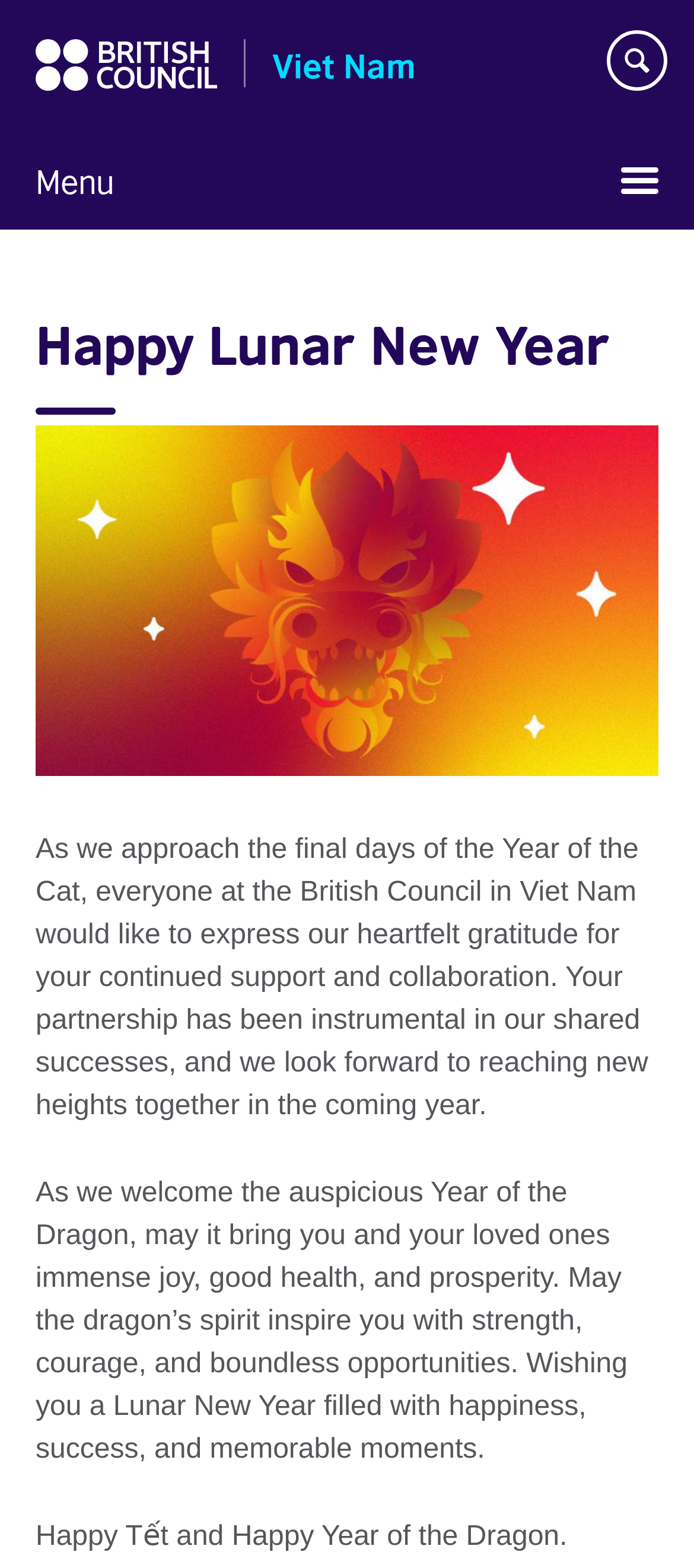Identify the bounding box coordinates for the UI element described as follows: Menu. Use the format (top-left x, top-left y, bottom-right x, bottom-right y) and ensure all values are floating point numbers between 0 and 1.

[0.0, 0.084, 1.0, 0.146]